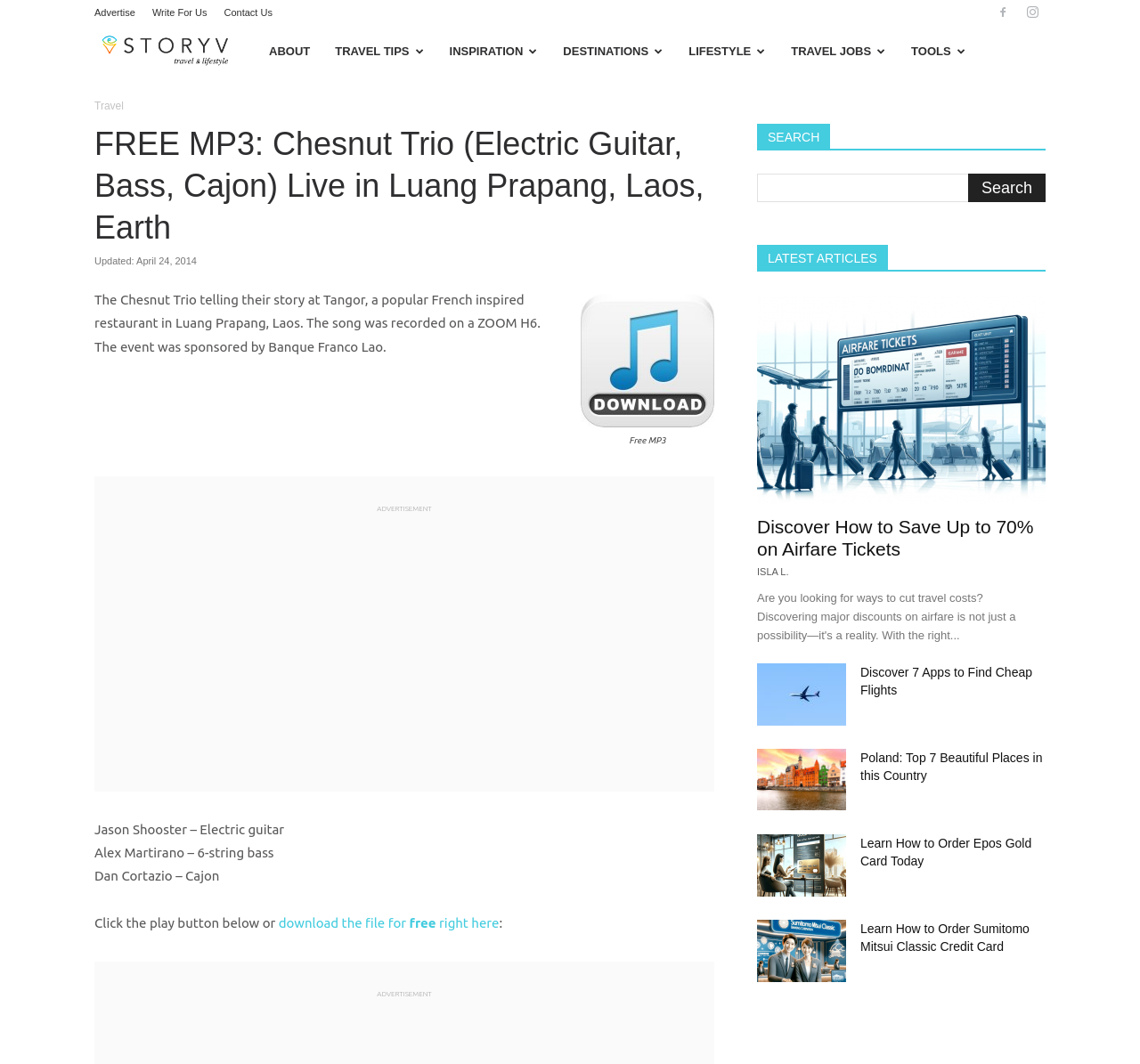Using the element description provided, determine the bounding box coordinates in the format (top-left x, top-left y, bottom-right x, bottom-right y). Ensure that all values are floating point numbers between 0 and 1. Element description: Travel Jobs

[0.683, 0.023, 0.788, 0.074]